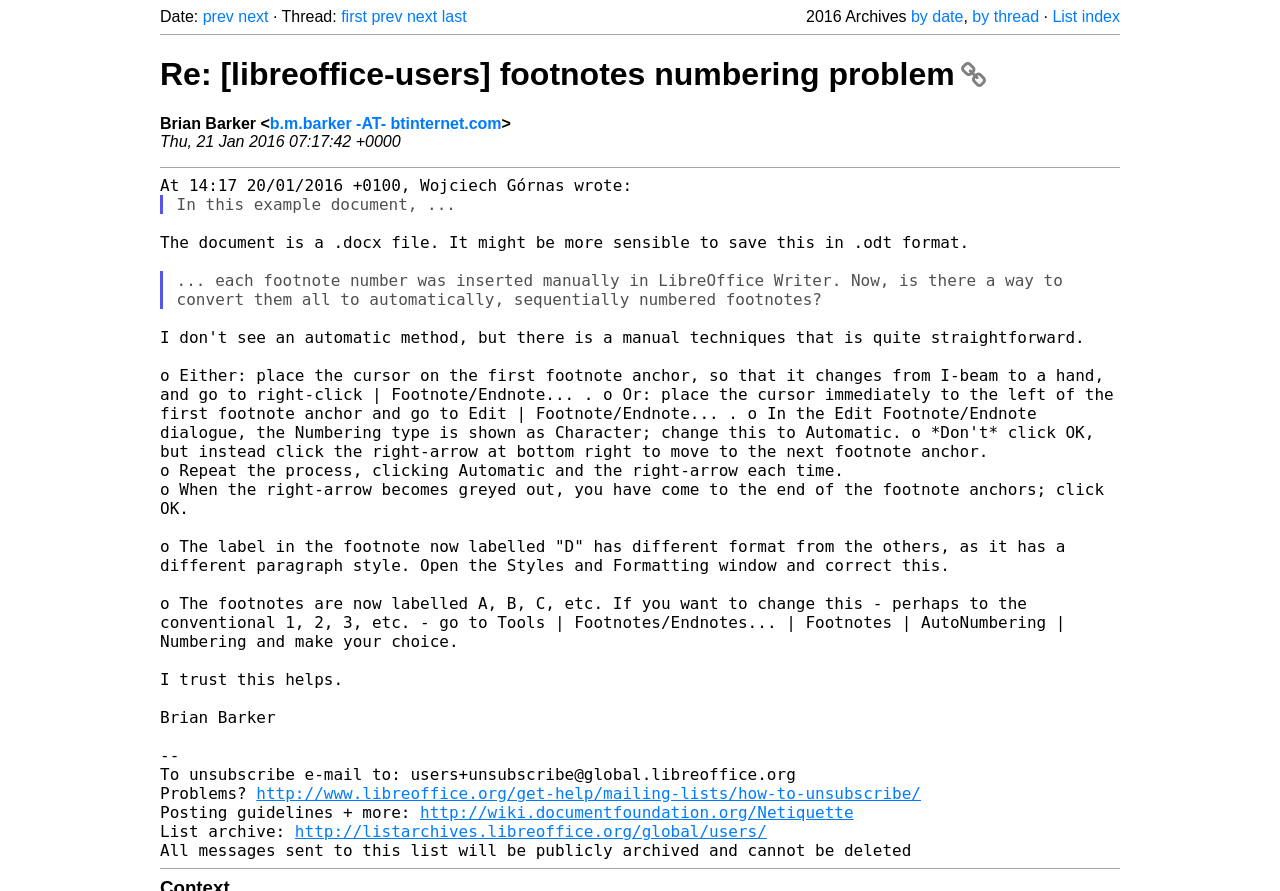Identify the bounding box coordinates for the element that needs to be clicked to fulfill this instruction: "unsubscribe from the mailing list". Provide the coordinates in the format of four float numbers between 0 and 1: [left, top, right, bottom].

[0.2, 0.88, 0.72, 0.901]